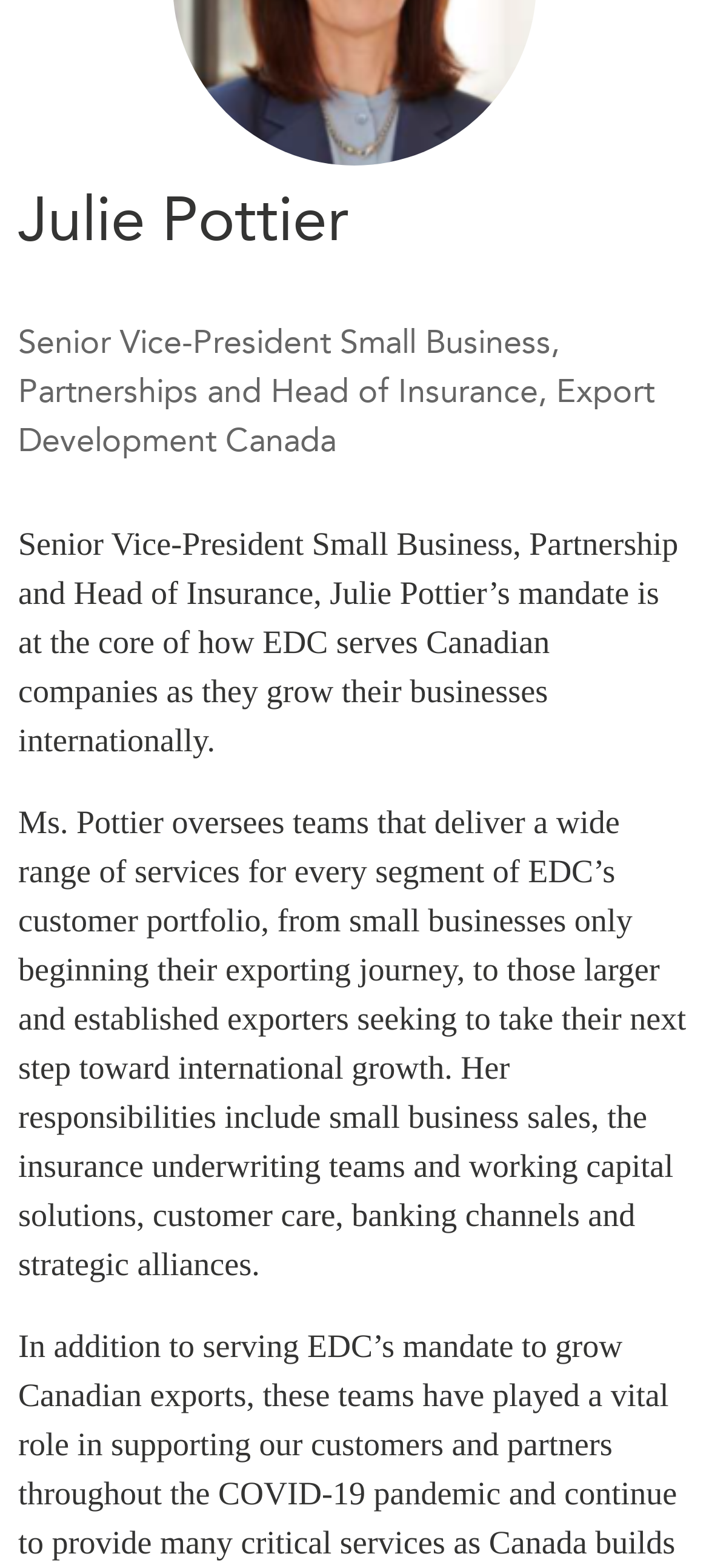Given the webpage screenshot and the description, determine the bounding box coordinates (top-left x, top-left y, bottom-right x, bottom-right y) that define the location of the UI element matching this description: Anti-Racism Resources

[0.077, 0.901, 0.445, 0.947]